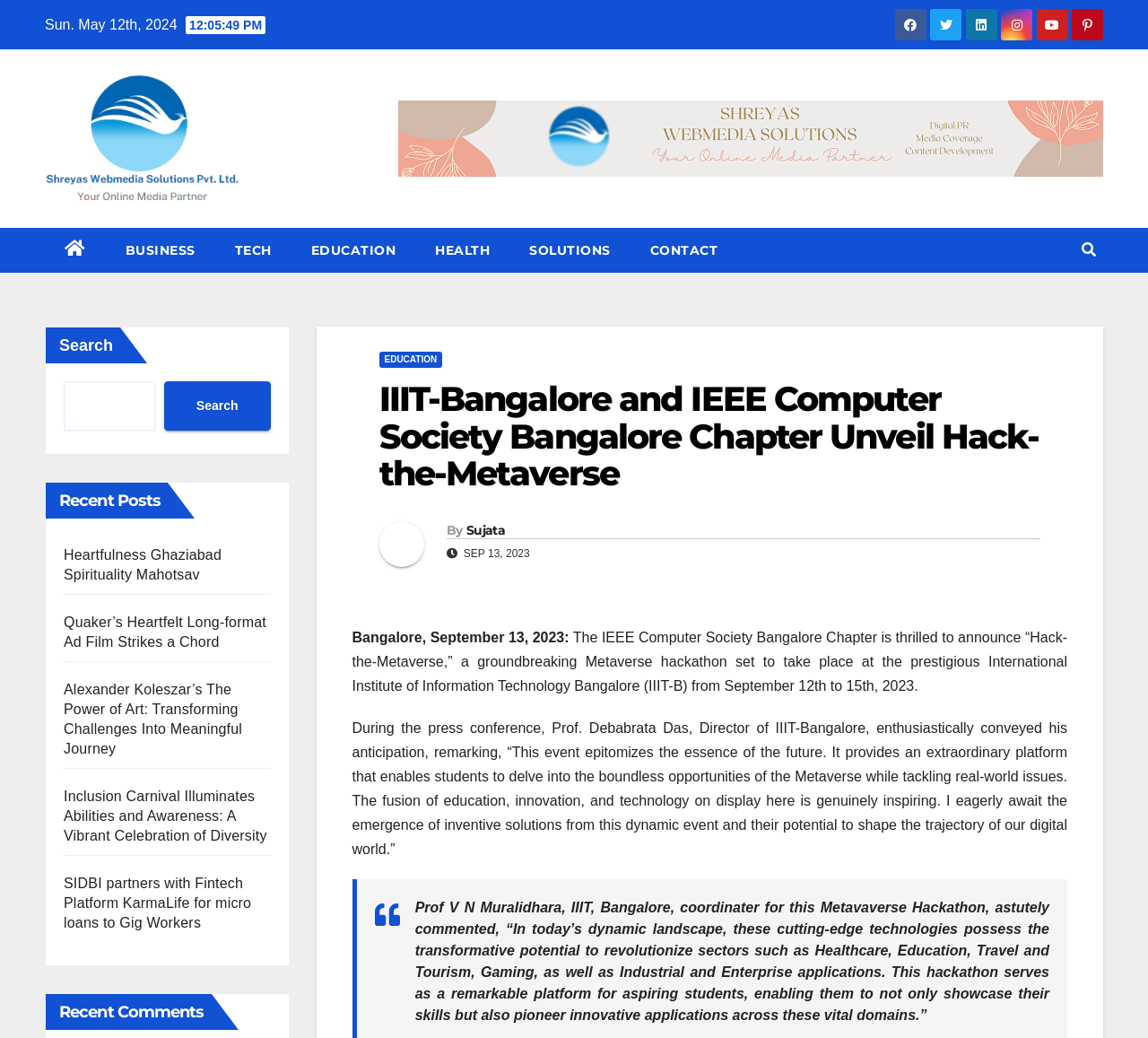Extract the bounding box coordinates for the HTML element that matches this description: "parent_node: Search name="s"". The coordinates should be four float numbers between 0 and 1, i.e., [left, top, right, bottom].

[0.055, 0.367, 0.136, 0.416]